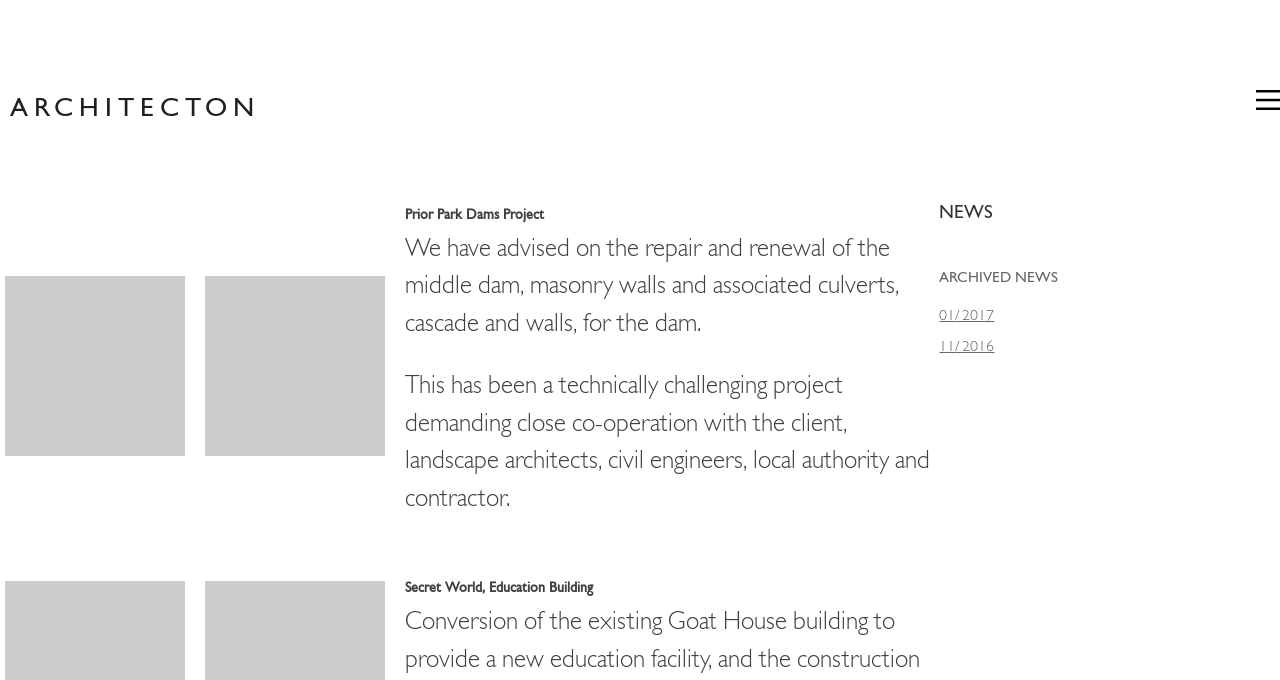Detail the various sections and features present on the webpage.

The webpage is titled "Natural World Archives - Architecton" and appears to be a news archive page for Architecton. At the top left, there is a link to "ARCHITECTON". On the top right, there is a button labeled "Primary Menu" that is not expanded.

Below the top section, there are two headings: "NEWS" and "ARCHIVED NEWS", both located on the right side of the page. Under the "NEWS" heading, there is a link to "NEWS". Under the "ARCHIVED NEWS" heading, there are two links to archived news articles, dated "01/ 2017" and "11/ 2016", respectively.

On the left side of the page, there is an article section that takes up most of the page's height. Within this section, there are two subheadings: "Prior Park Dams Project" and "Secret World, Education Building". Under the "Prior Park Dams Project" heading, there are two paragraphs of text describing the project, including the repair and renewal of a dam and the challenges of working with various stakeholders. Under the "Secret World, Education Building" heading, there is no text, but it appears to be a separate project or news article.